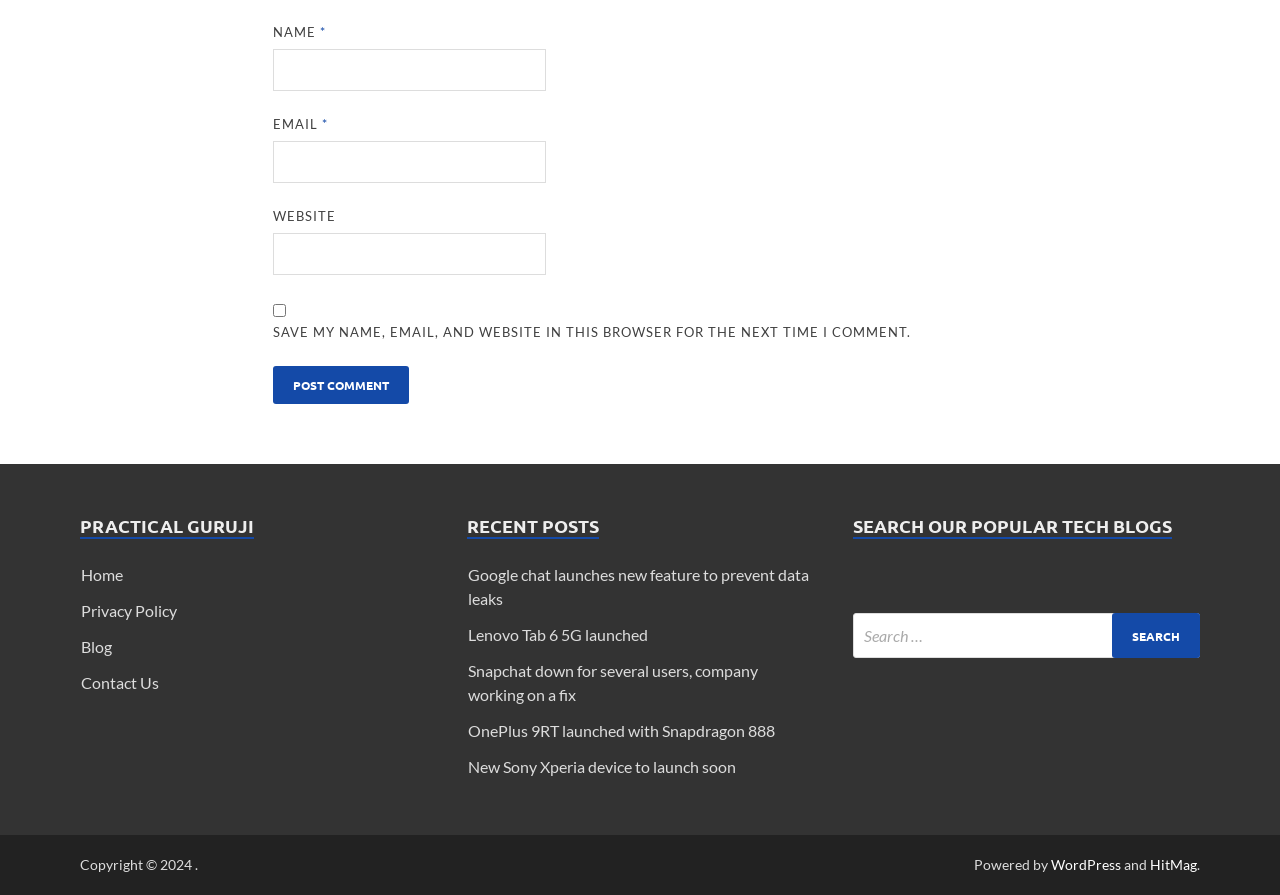Please answer the following question using a single word or phrase: 
What is the purpose of the search box?

Search tech blogs